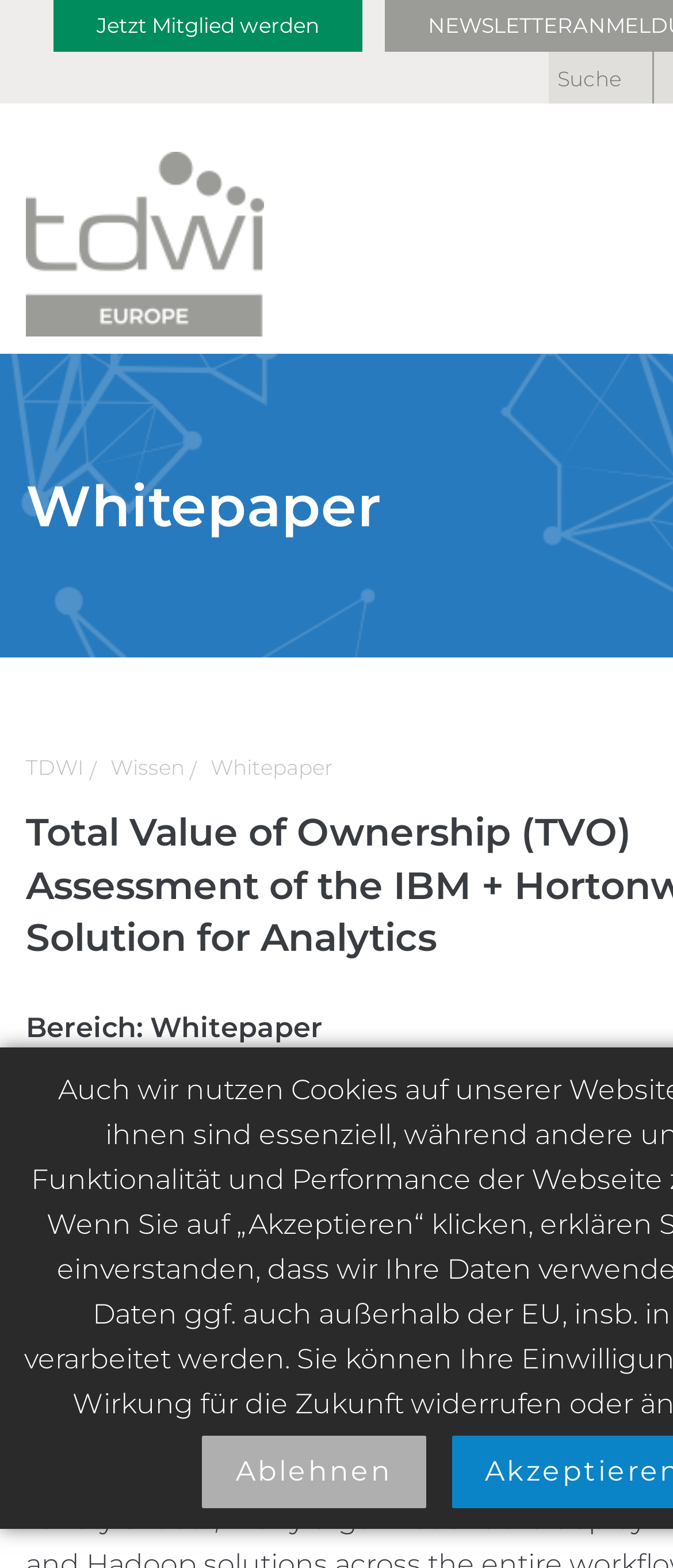Detail the various sections and features of the webpage.

The webpage appears to be a professional online platform focused on software trends and testing, with a strong emphasis on providing in-depth analyses and practical experience reports. 

At the top-left corner, there is a prominent link to "TDWI" accompanied by an image of the same name, which suggests that TDWI is a significant entity or brand related to the webpage's content. 

On the top-right side, there is a search box labeled "Suche" where users can input their queries. 

Below the TDWI link, there are three horizontal links: "TDWI", "/ Wissen", and "/ Whitepaper", which seem to be navigation options or categories related to the webpage's content. 

Further down, there is a static text "Bereich: Whitepaper" which indicates that the current section or page is focused on whitepapers. 

At the bottom of the page, there is a button labeled "Ablehnen", which translates to "Decline" in English, suggesting that users may be presented with some options or agreements that they can accept or decline. 

Additionally, there is a link "Jetzt Mitglied werden" (Become a member now) at the top-center of the page, implying that the webpage offers membership or subscription-based services.